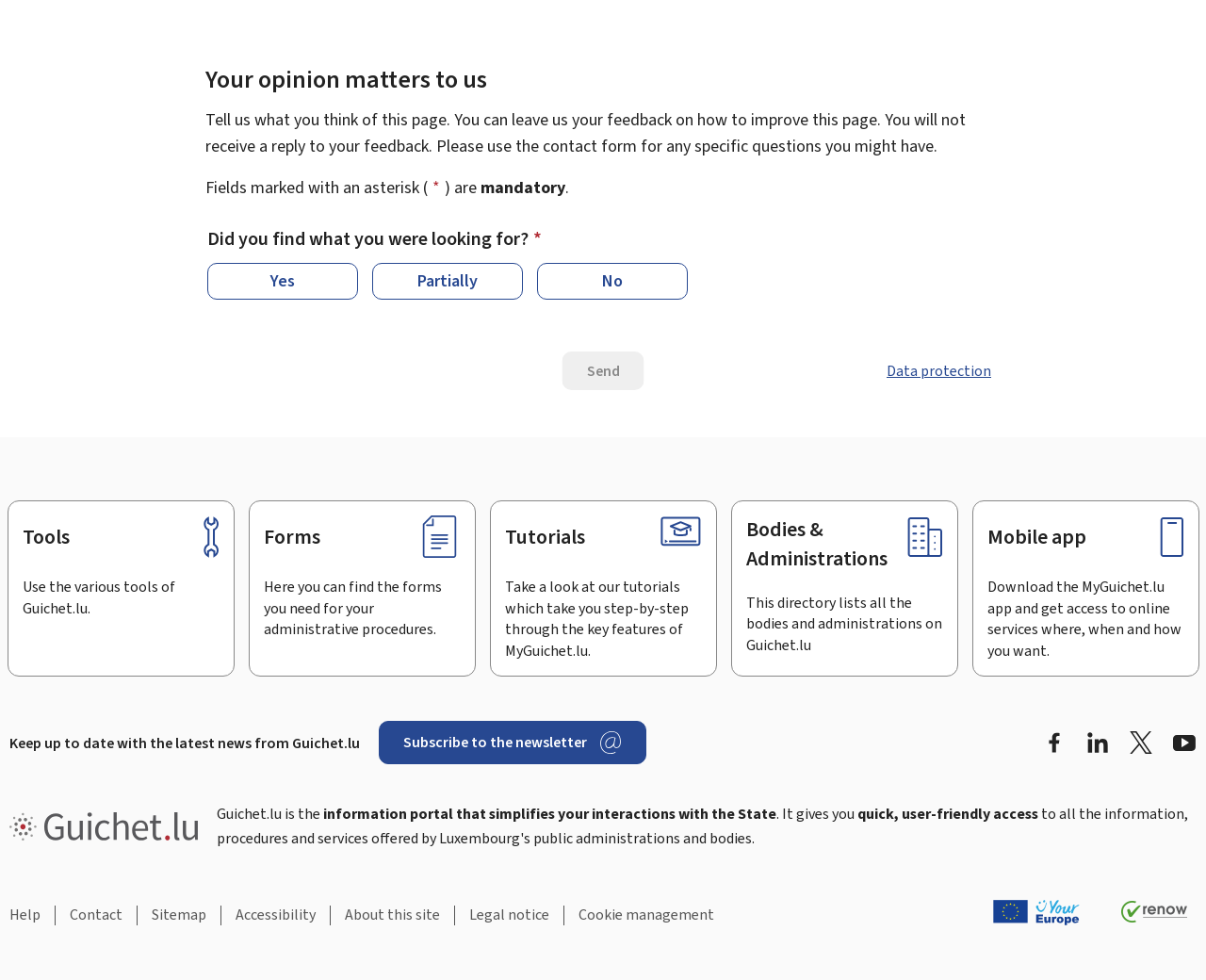What are the options for 'Did you find what you were looking for?'
From the details in the image, answer the question comprehensively.

The webpage has a group element 'Did you find what you were looking for?*' with three radio buttons 'Yes', 'Partially', and 'No' which are the options for this question.